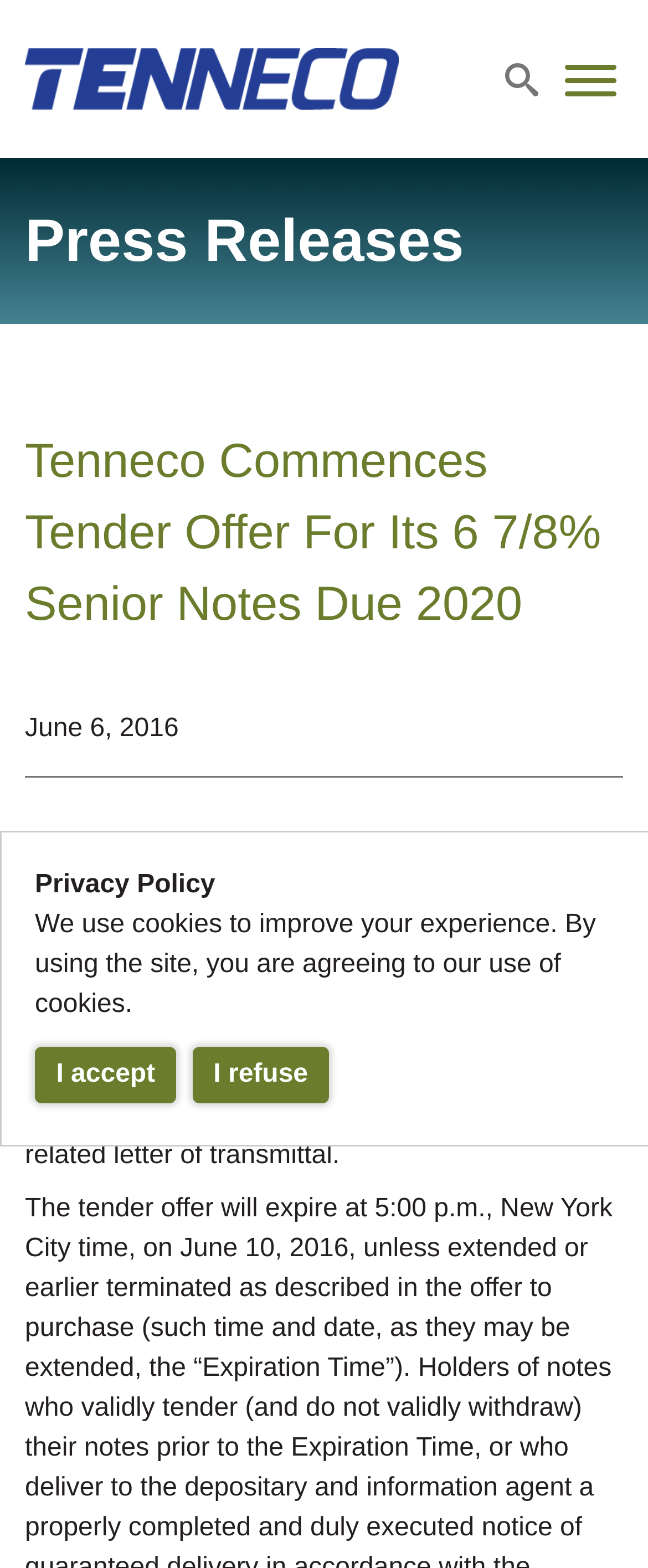Using the webpage screenshot and the element description Archive, determine the bounding box coordinates. Specify the coordinates in the format (top-left x, top-left y, bottom-right x, bottom-right y) with values ranging from 0 to 1.

[0.0, 0.318, 1.0, 0.365]